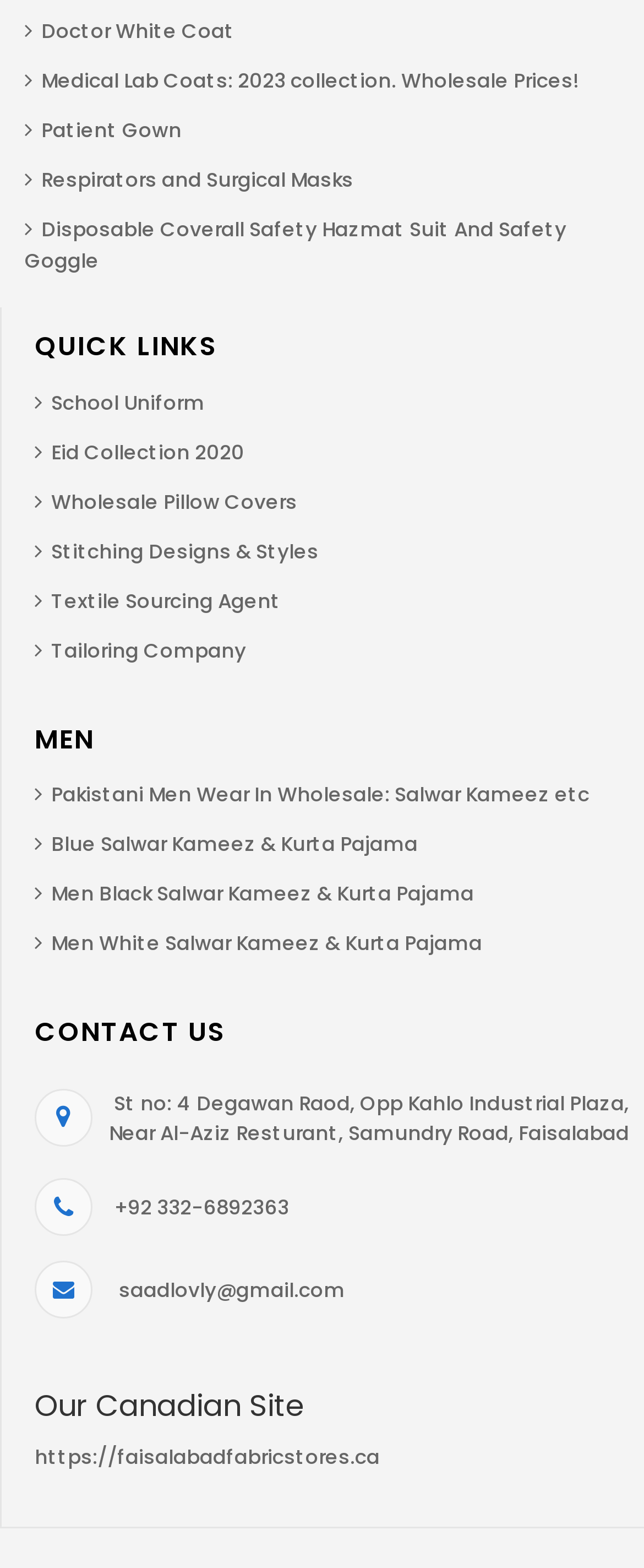Answer the question below in one word or phrase:
What is the purpose of the 'QUICK LINKS' section?

To provide quick access to products